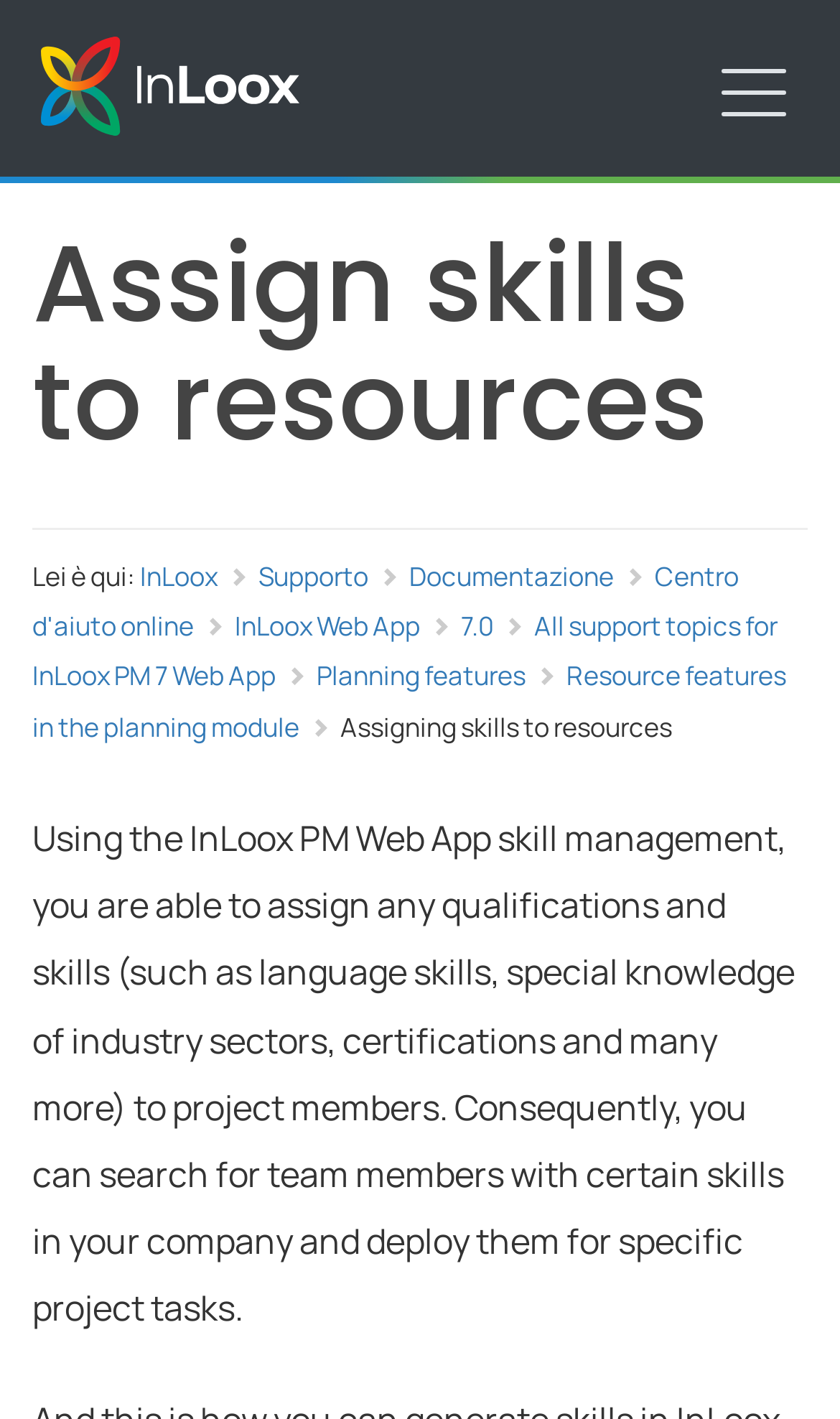Locate the bounding box coordinates of the clickable region to complete the following instruction: "View documentation."

[0.487, 0.393, 0.731, 0.418]